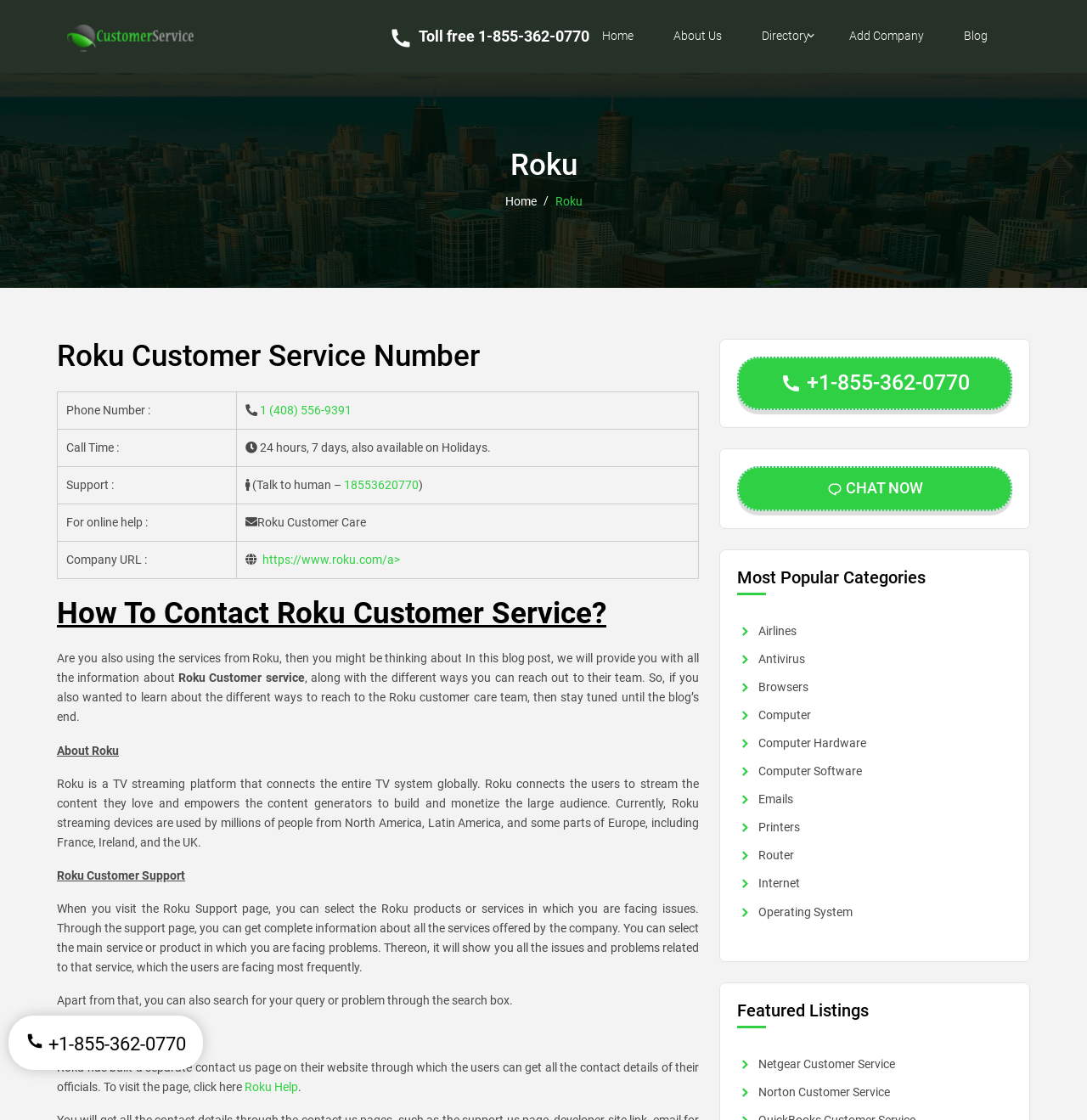How can users search for their query or problem on the Roku Support page?
Kindly give a detailed and elaborate answer to the question.

The text states that apart from selecting the main service or product, users can also search for their query or problem through the search box on the Roku Support page.